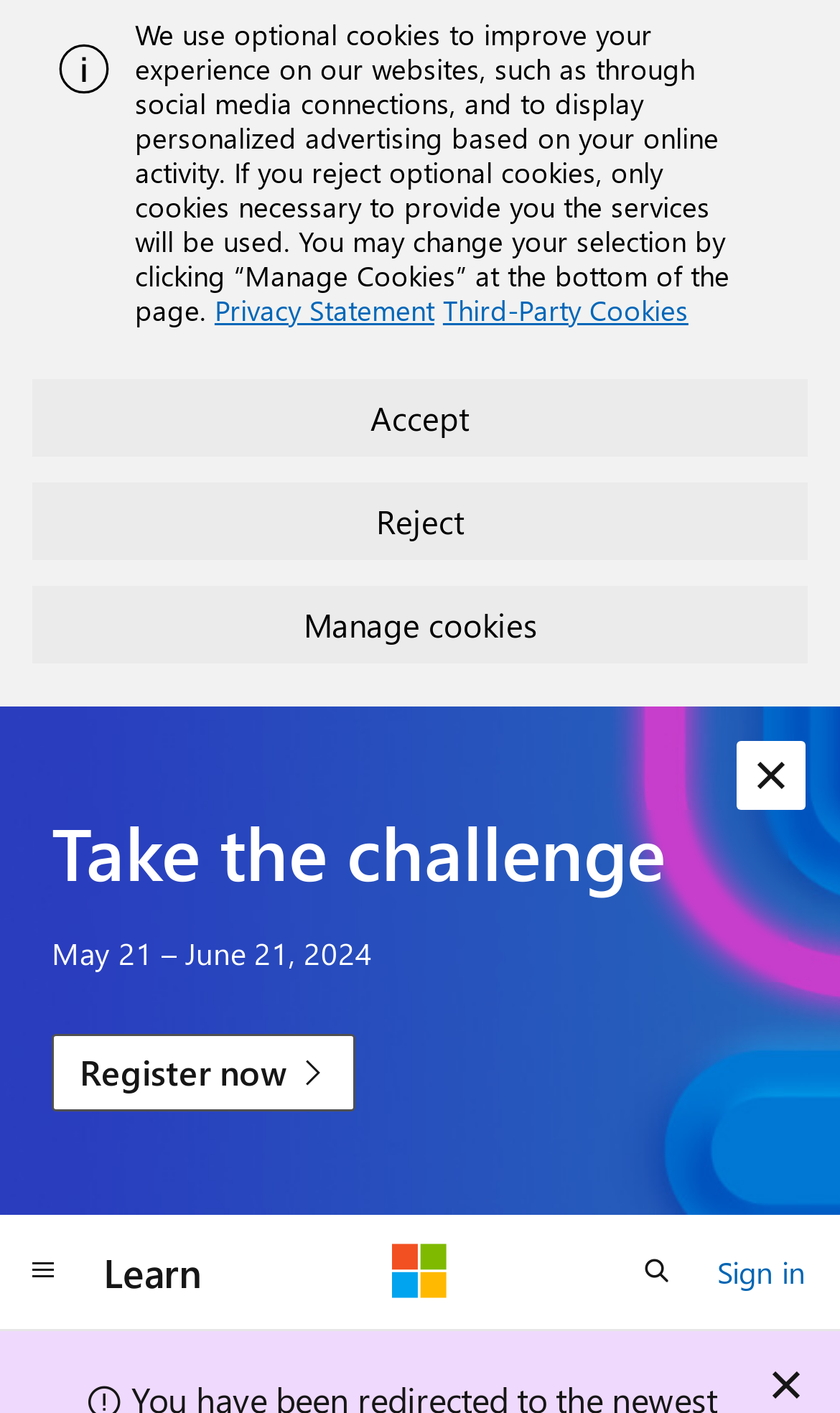Extract the top-level heading from the webpage and provide its text.

Use the inserted and deleted tables